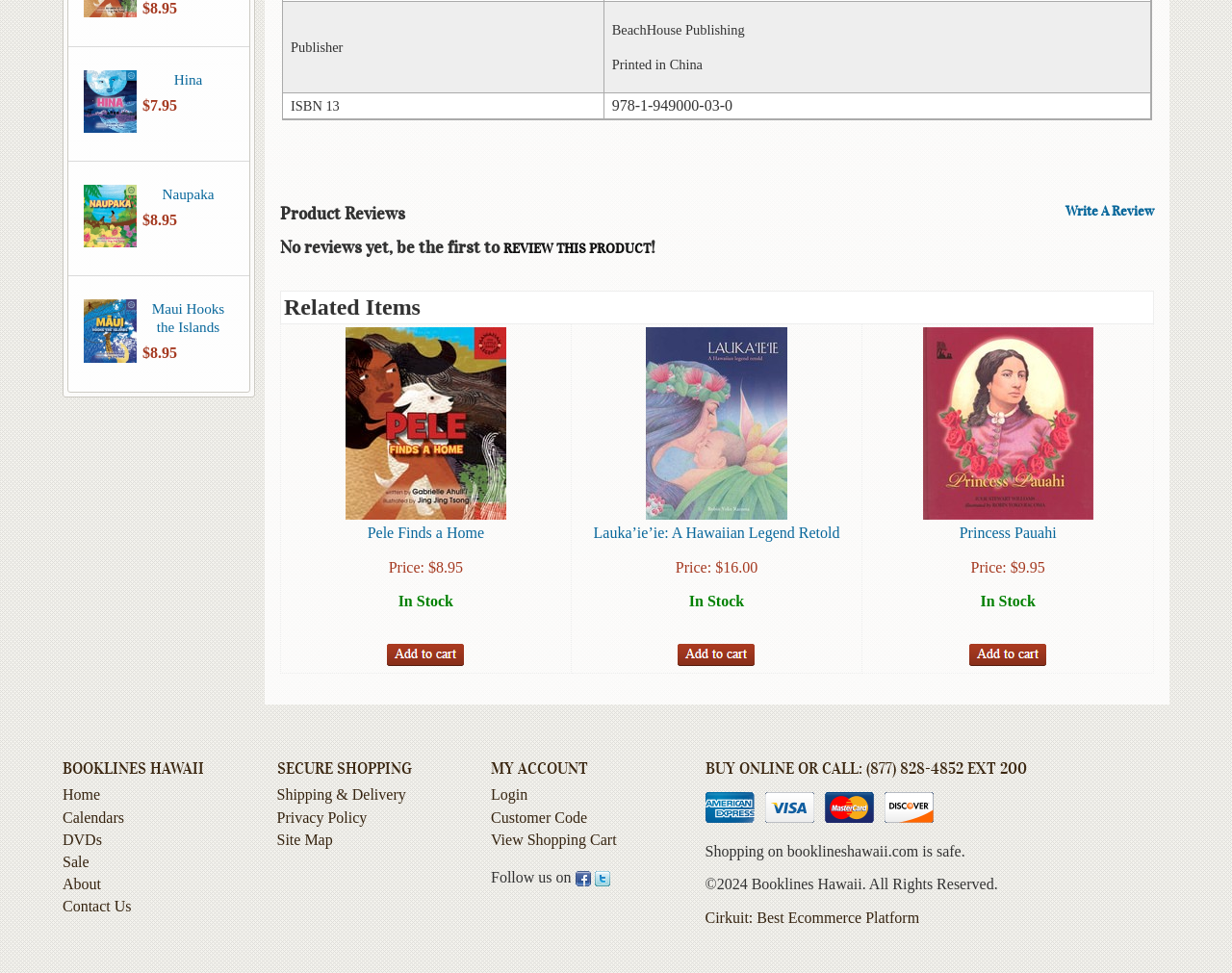What is the price of Hina Hina?
Identify the answer in the screenshot and reply with a single word or phrase.

$7.95